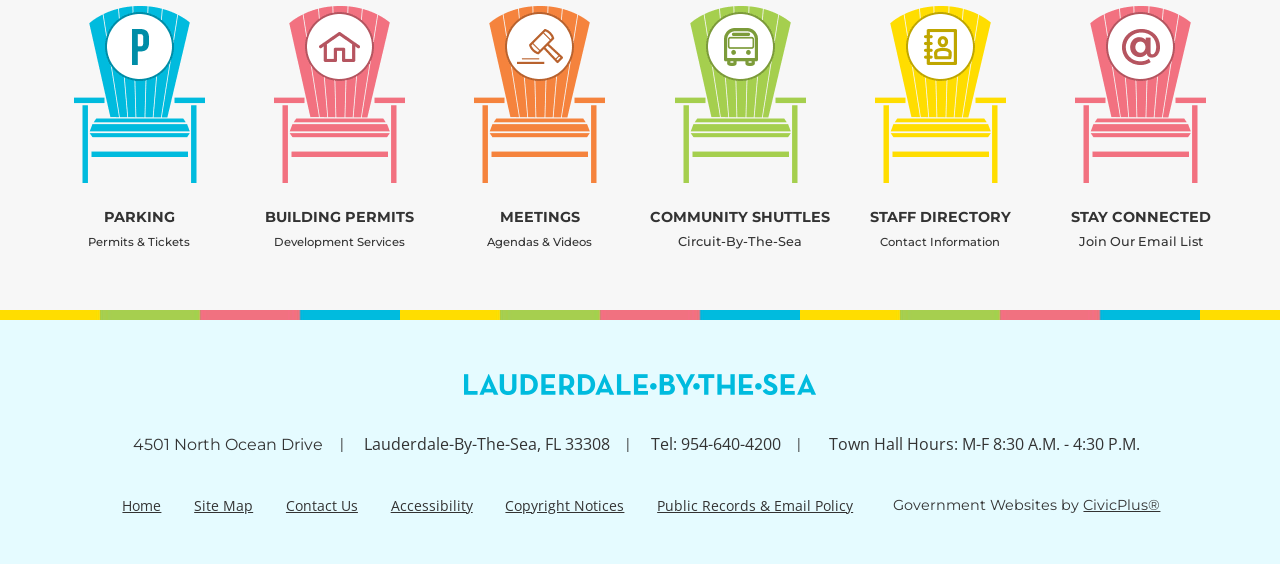Please provide a short answer using a single word or phrase for the question:
What is the name of the town?

Lauderdale-By-The-Sea